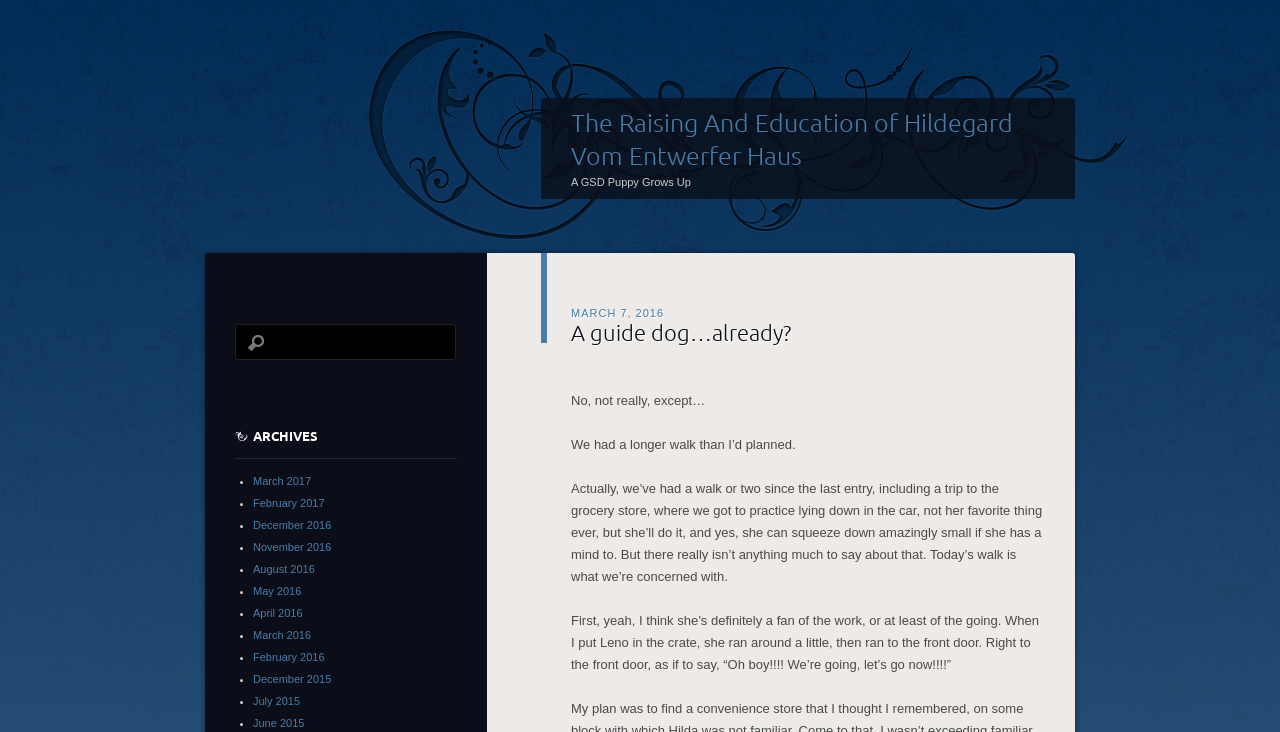Find the bounding box coordinates of the UI element according to this description: "December 2016".

[0.198, 0.709, 0.259, 0.725]